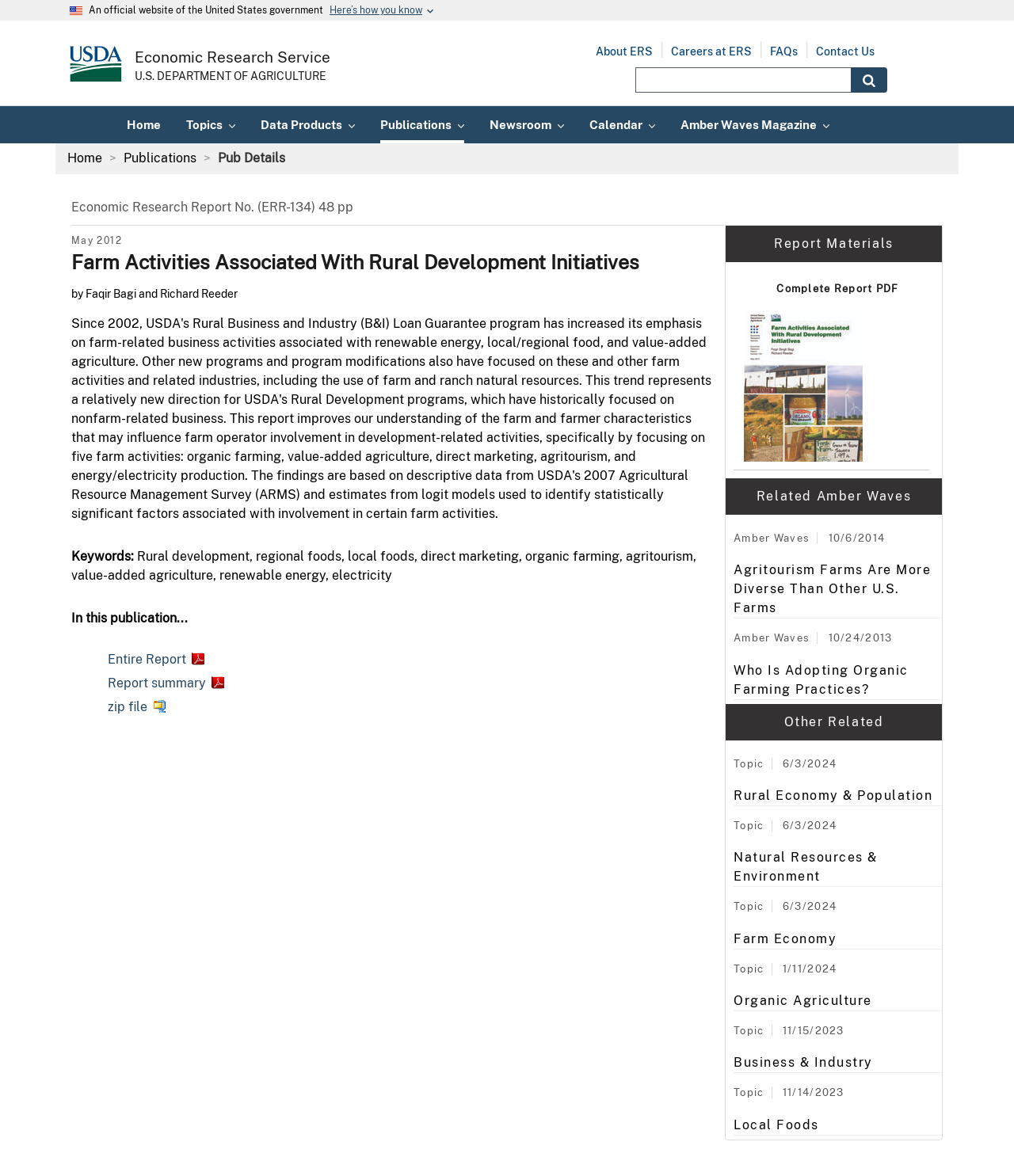What is the name of the magazine mentioned in the webpage?
Answer the question with detailed information derived from the image.

The name of the magazine is mentioned in the section 'Related Amber Waves' which is located at the bottom of the webpage.